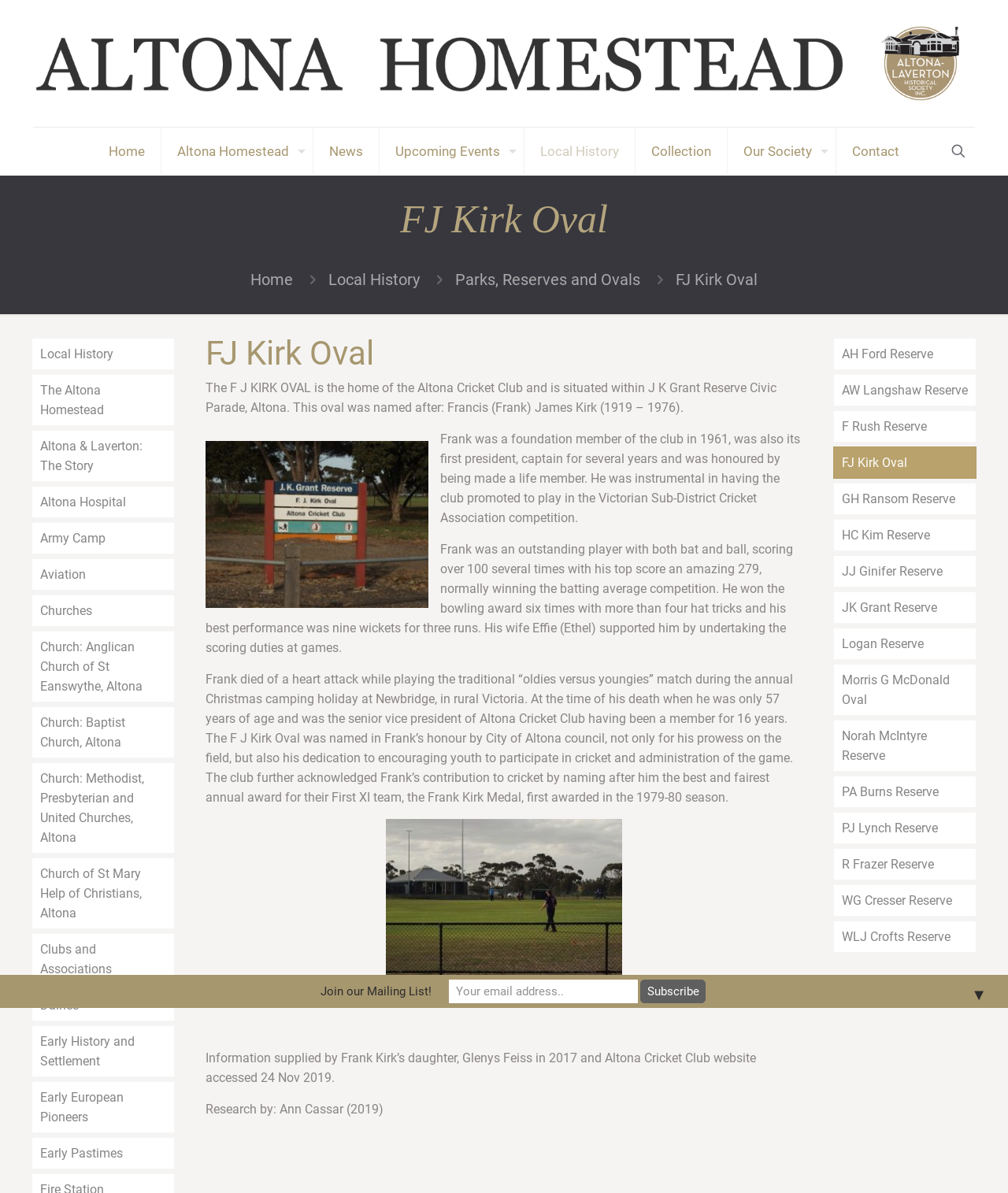Could you provide the bounding box coordinates for the portion of the screen to click to complete this instruction: "Search for something"?

None